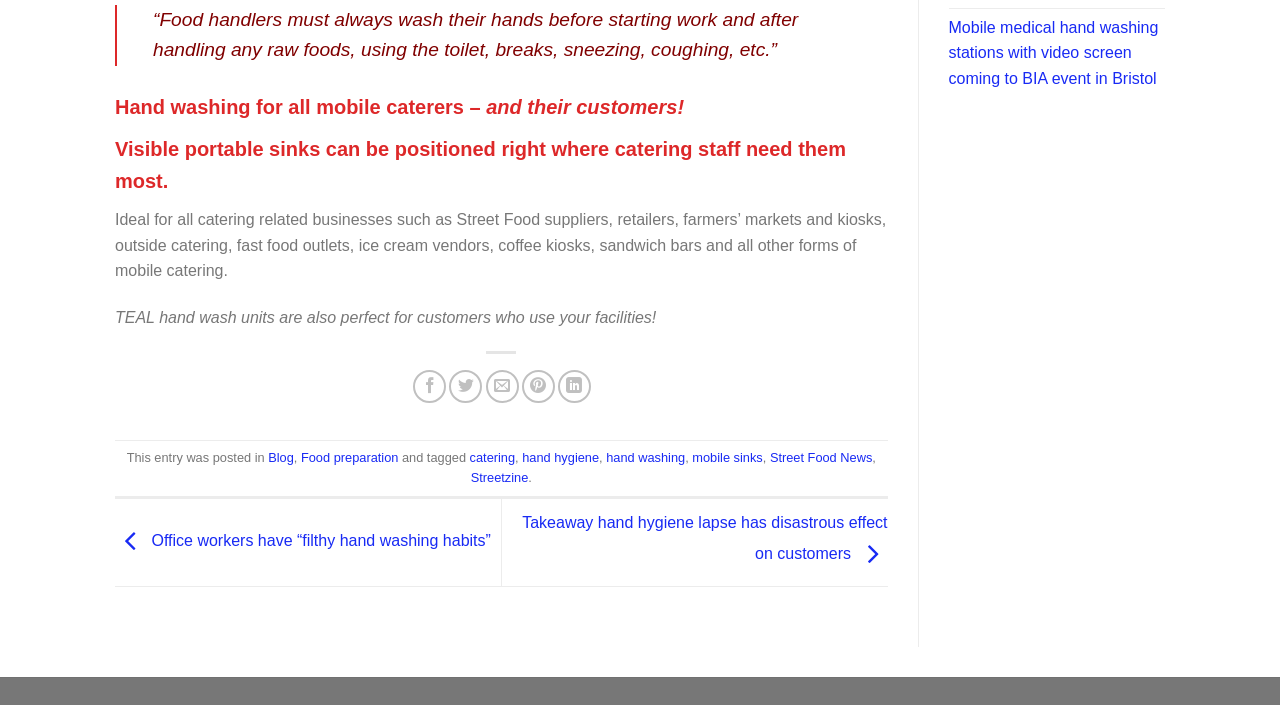Determine the bounding box coordinates of the element's region needed to click to follow the instruction: "Read more about hand washing for all mobile caterers". Provide these coordinates as four float numbers between 0 and 1, formatted as [left, top, right, bottom].

[0.09, 0.129, 0.693, 0.175]